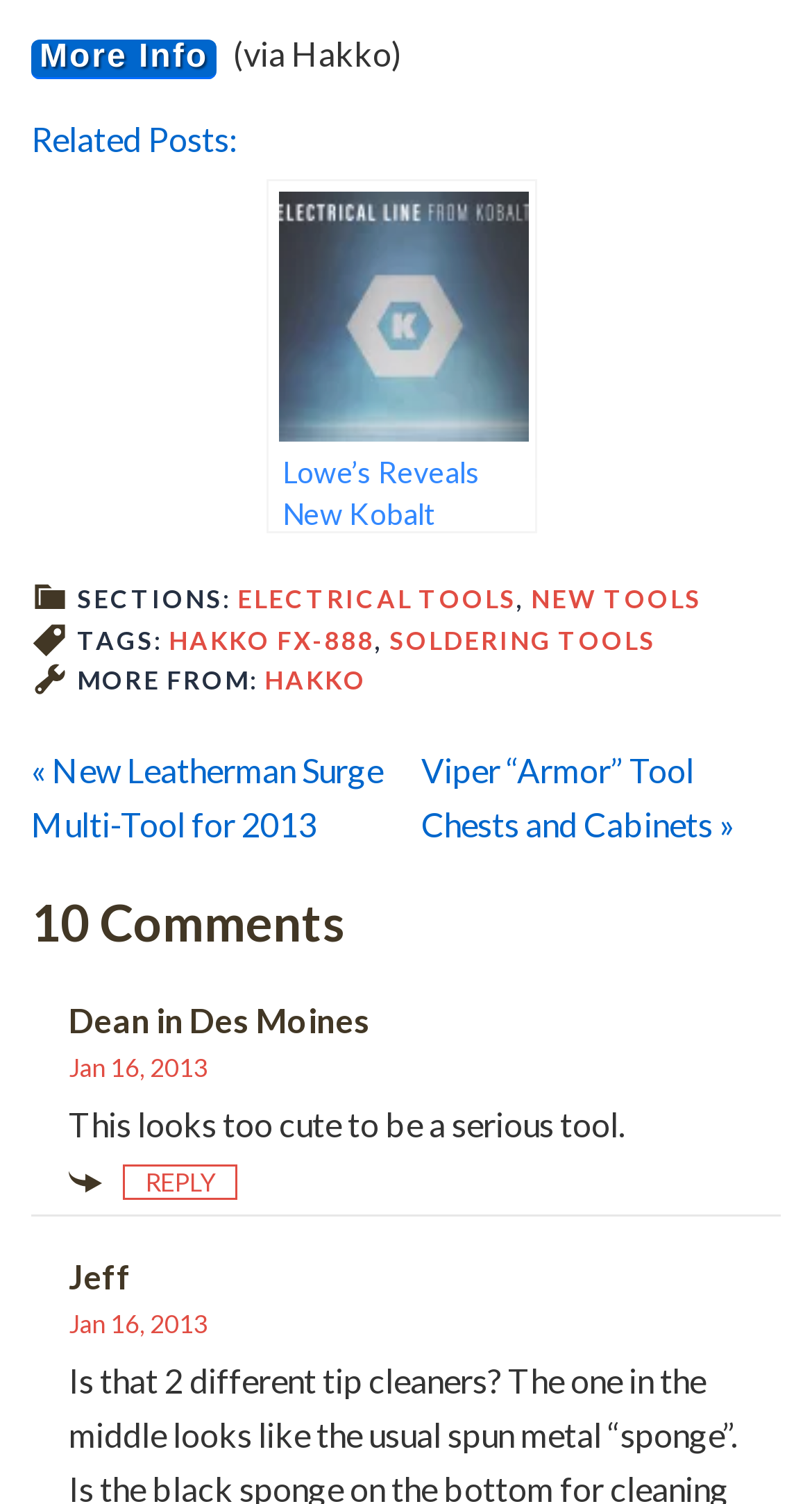Provide the bounding box coordinates for the area that should be clicked to complete the instruction: "Explore 'ELECTRICAL TOOLS' section".

[0.292, 0.388, 0.636, 0.409]